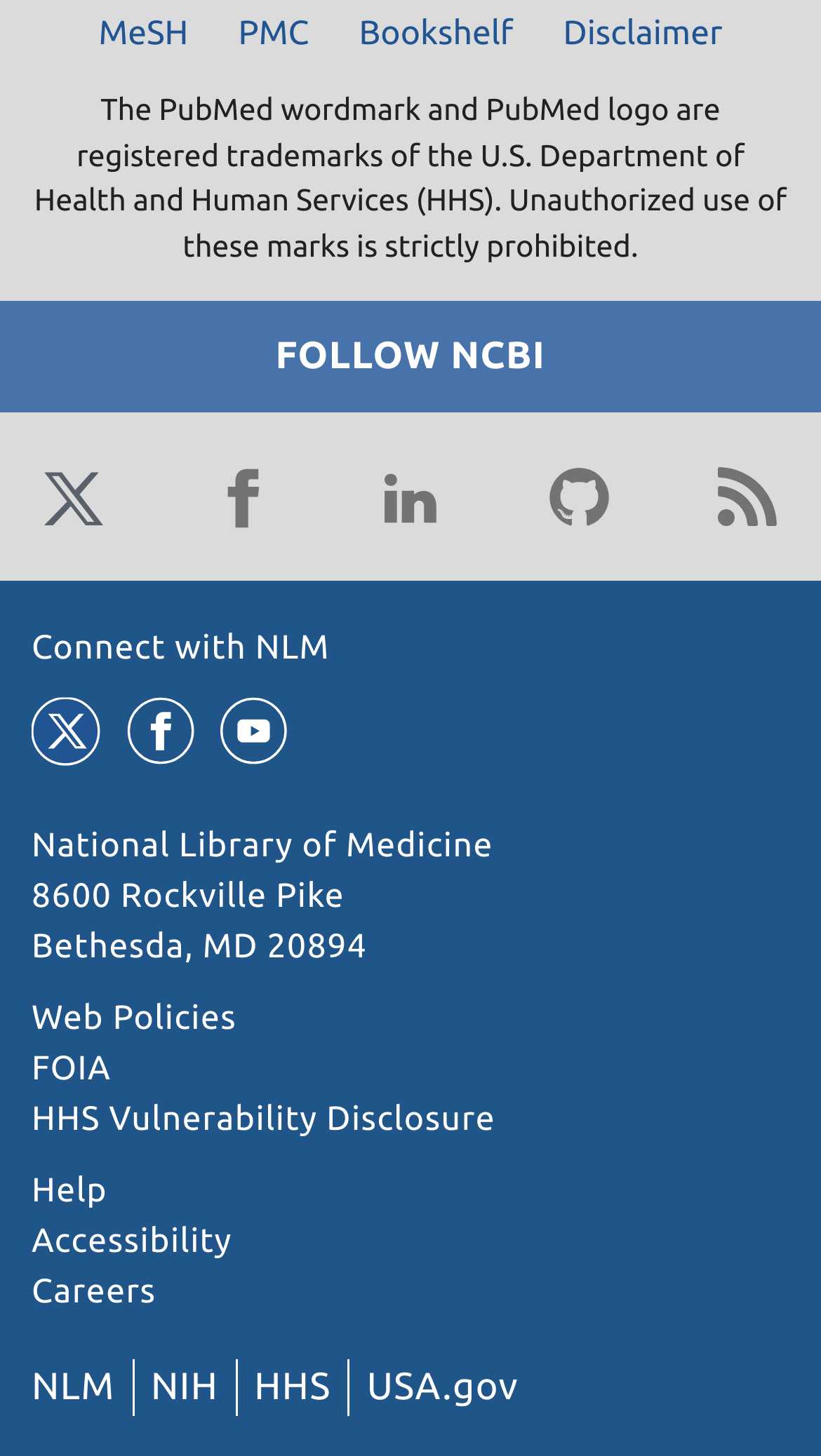Predict the bounding box coordinates of the area that should be clicked to accomplish the following instruction: "Visit the MeSH website". The bounding box coordinates should consist of four float numbers between 0 and 1, i.e., [left, top, right, bottom].

[0.094, 0.005, 0.255, 0.04]